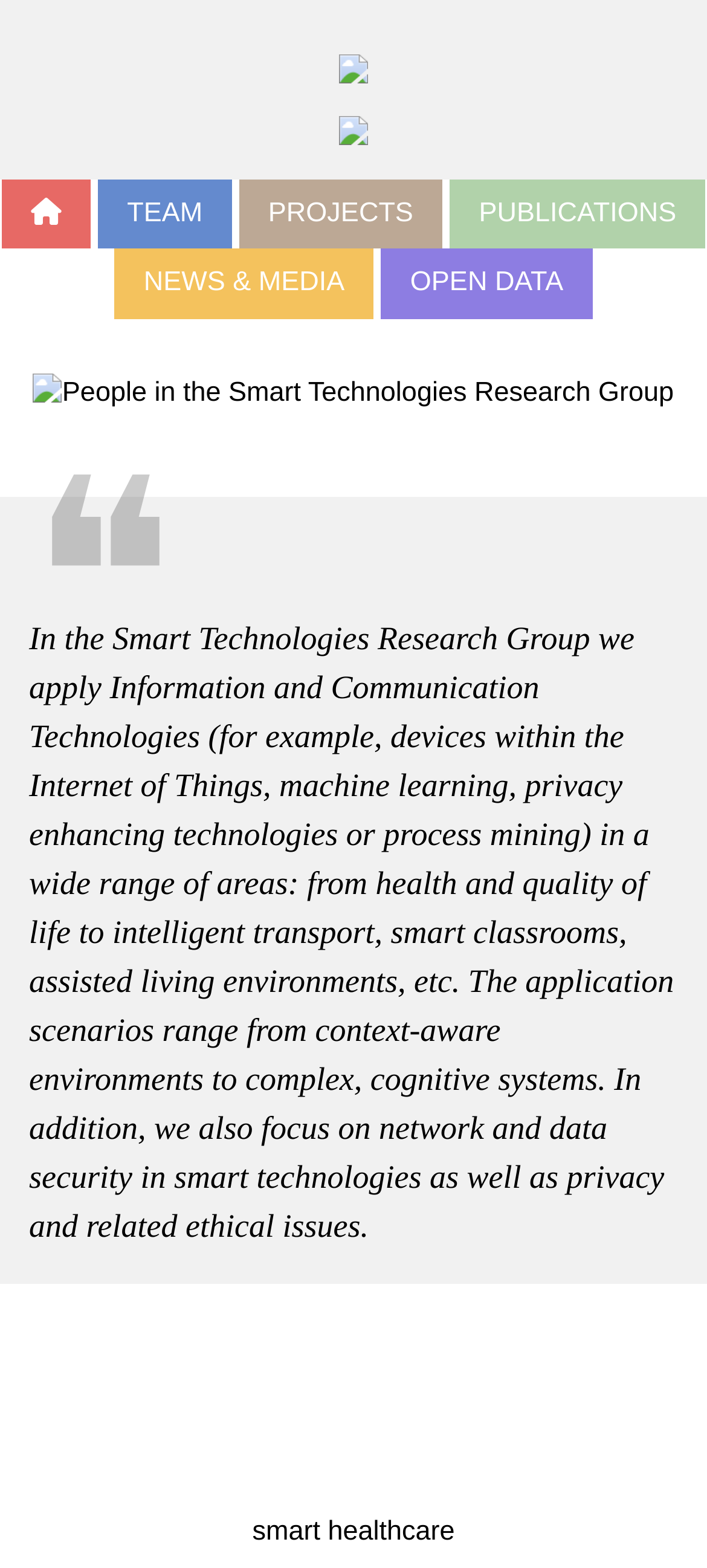Look at the image and write a detailed answer to the question: 
What is the topic of the research group's work in healthcare?

The webpage mentions 'smart healthcare' as one of the application scenarios of the research group's work, indicating that they are involved in smart healthcare research.